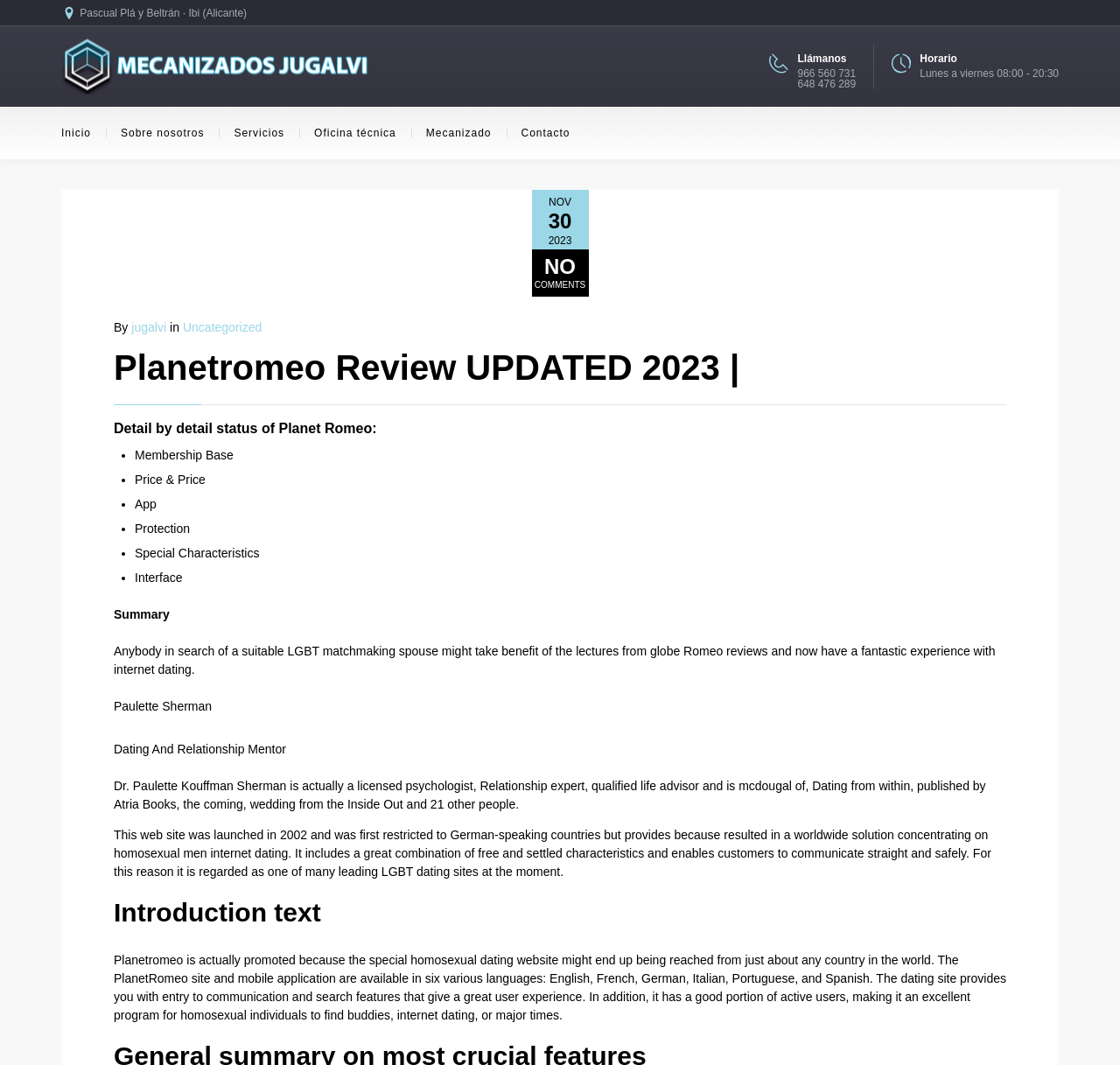Please identify the bounding box coordinates of the element that needs to be clicked to perform the following instruction: "Click the 'Inicio' link".

[0.055, 0.1, 0.095, 0.15]